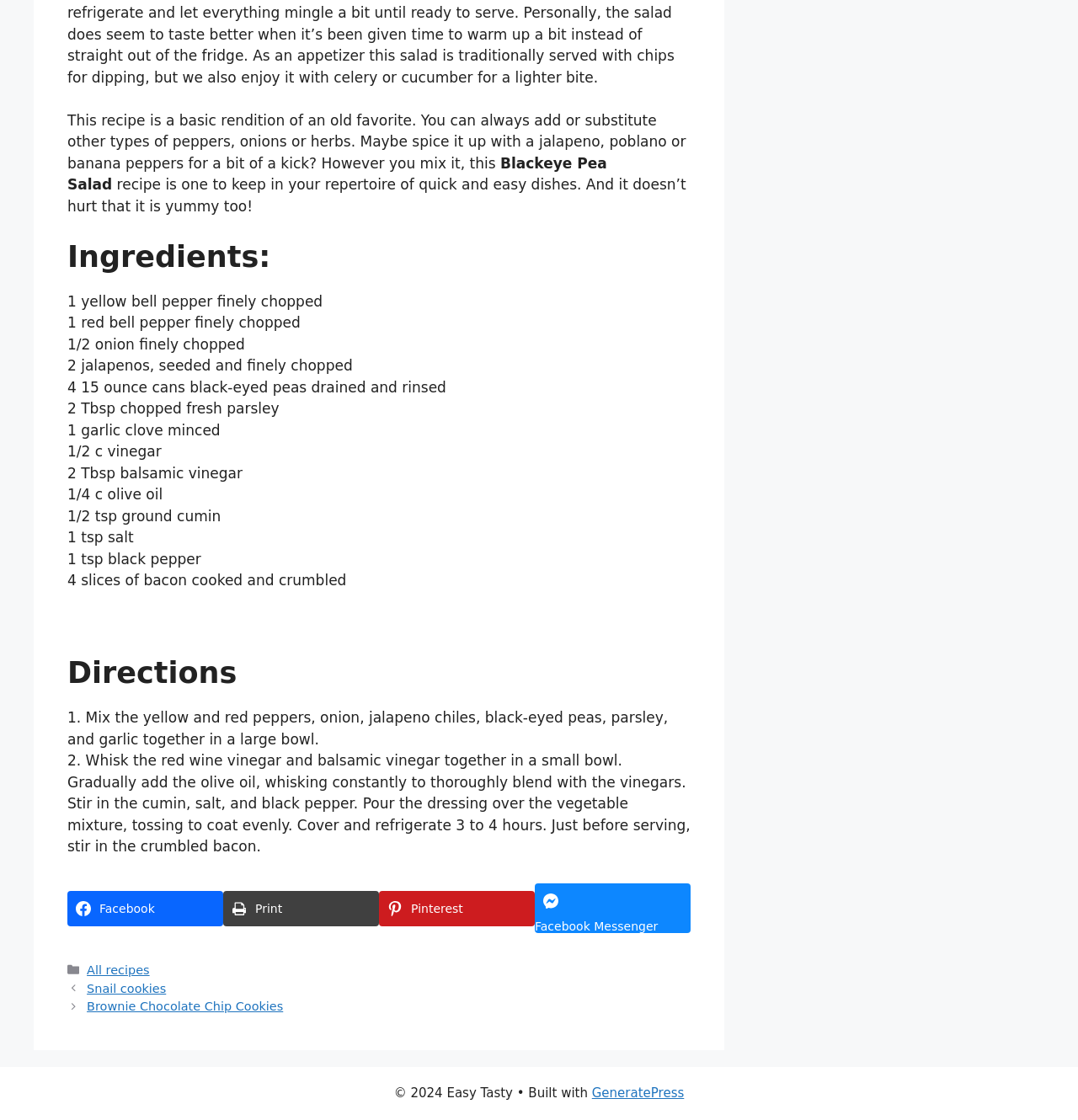Give a one-word or phrase response to the following question: What type of social media platform is linked at the bottom of the page?

Facebook